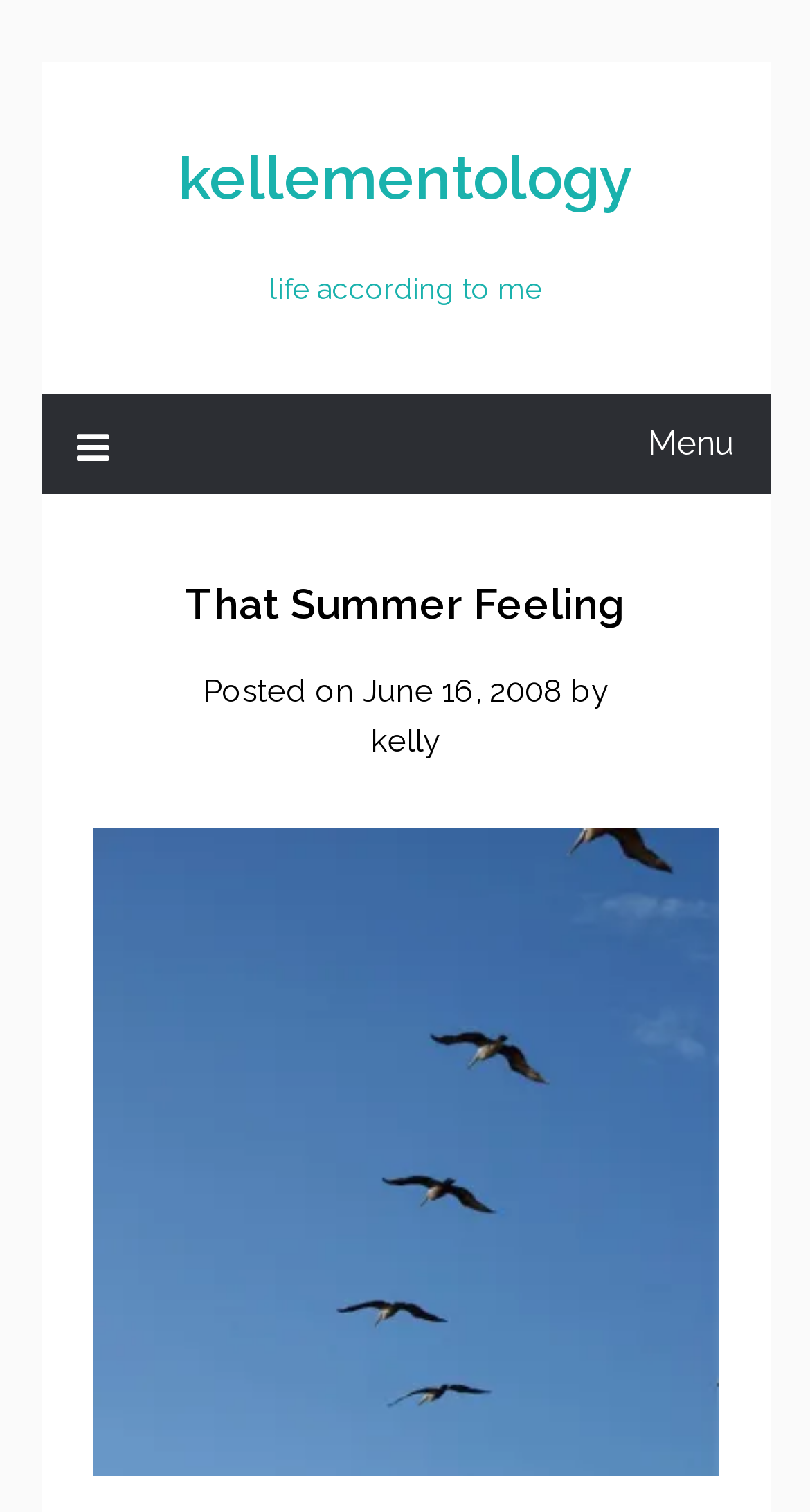What is the blog name?
Provide a well-explained and detailed answer to the question.

I found the blog name by looking at the static text 'life according to me' in the top section of the webpage.